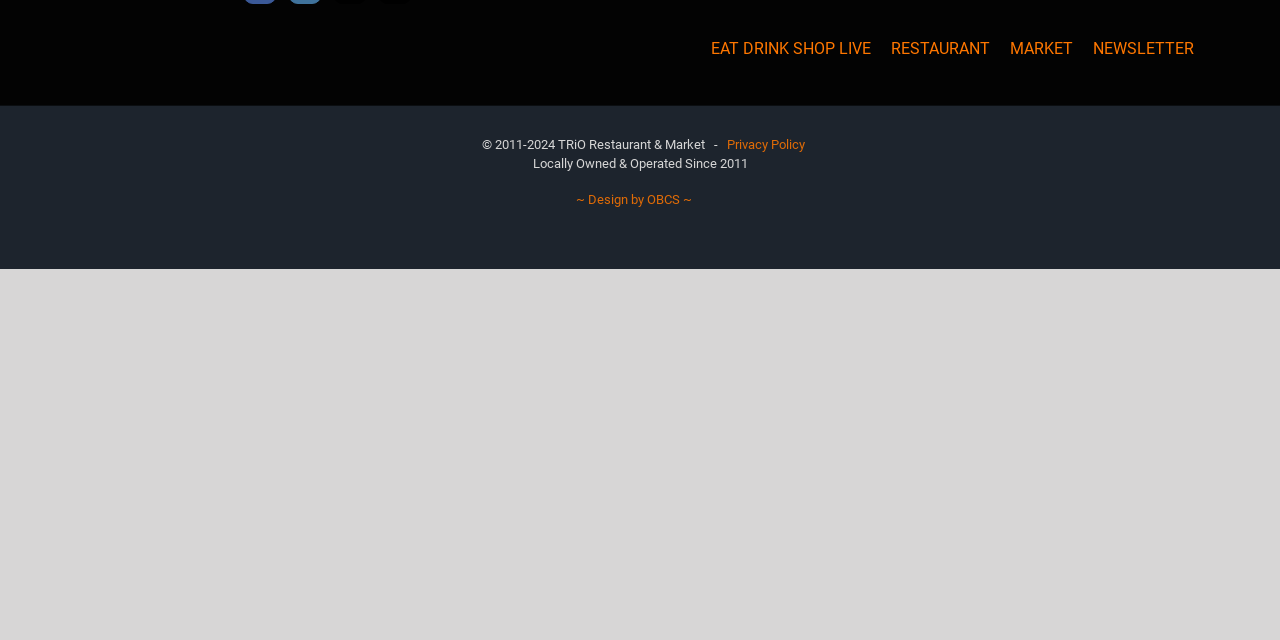Please find the bounding box coordinates in the format (top-left x, top-left y, bottom-right x, bottom-right y) for the given element description. Ensure the coordinates are floating point numbers between 0 and 1. Description: Go to Top

[0.904, 0.945, 0.941, 1.0]